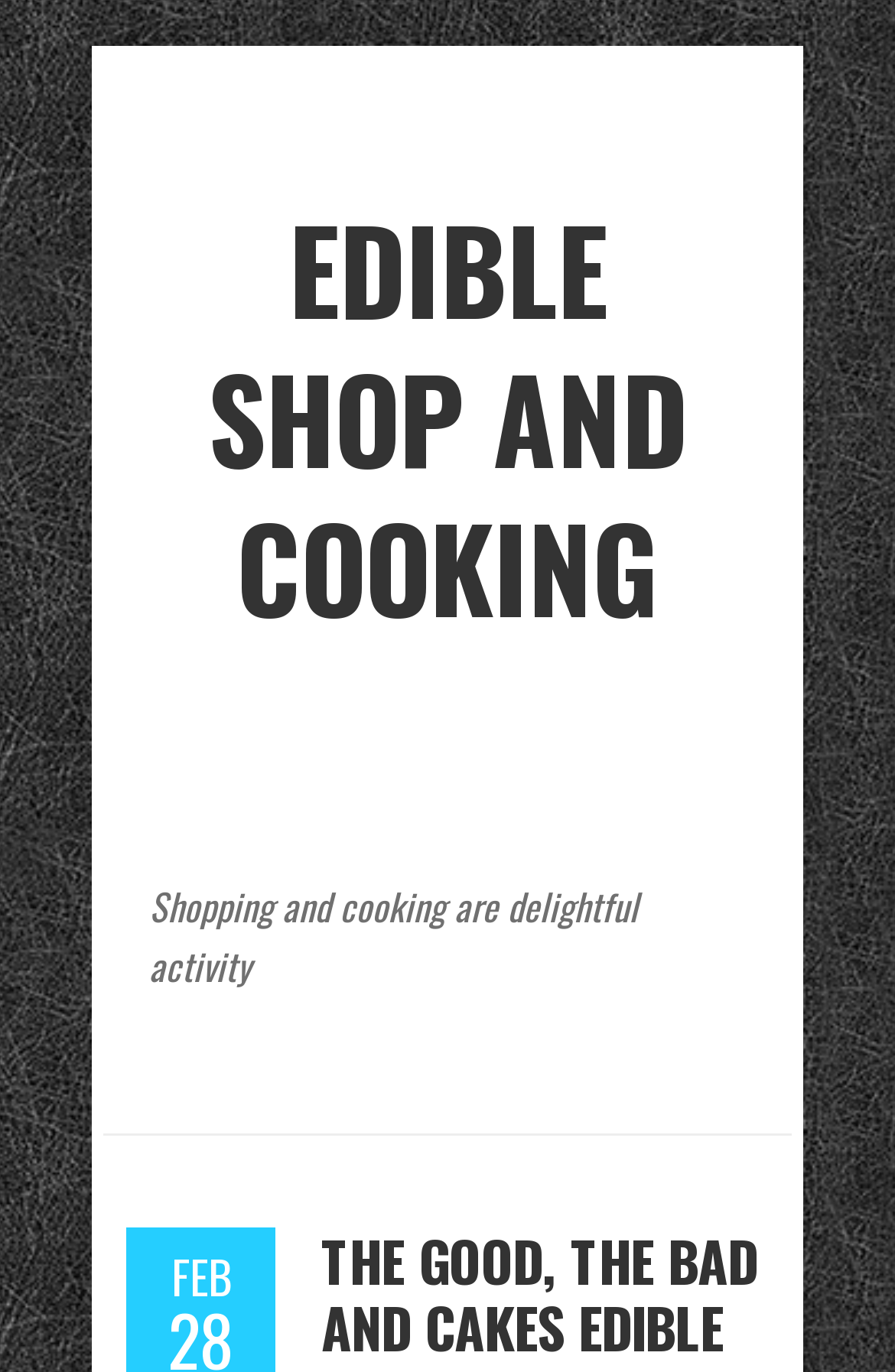Please provide the bounding box coordinate of the region that matches the element description: Edible Shop and Cooking. Coordinates should be in the format (top-left x, top-left y, bottom-right x, bottom-right y) and all values should be between 0 and 1.

[0.167, 0.14, 0.833, 0.467]